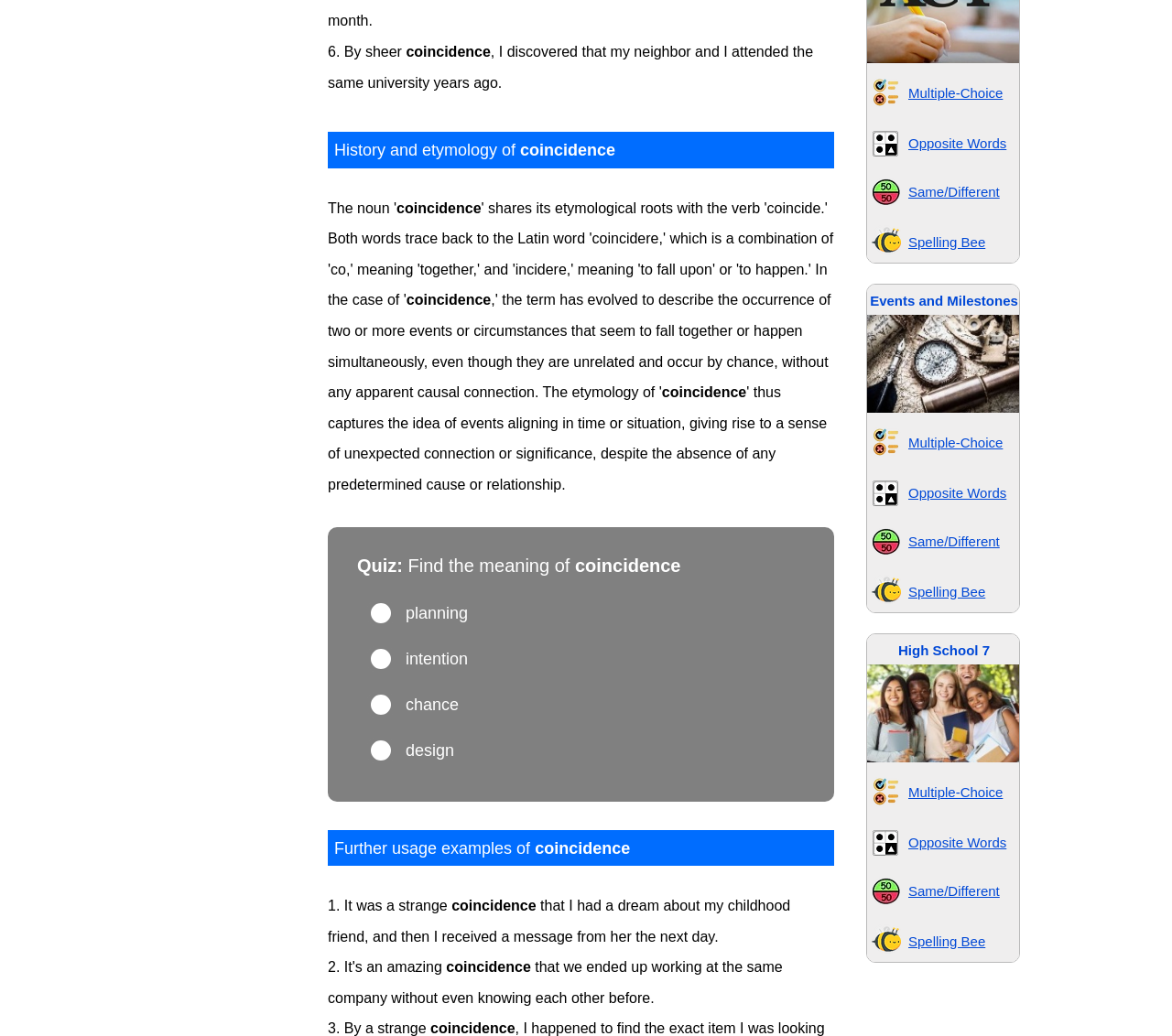How many quizzes are listed on the webpage? Refer to the image and provide a one-word or short phrase answer.

4